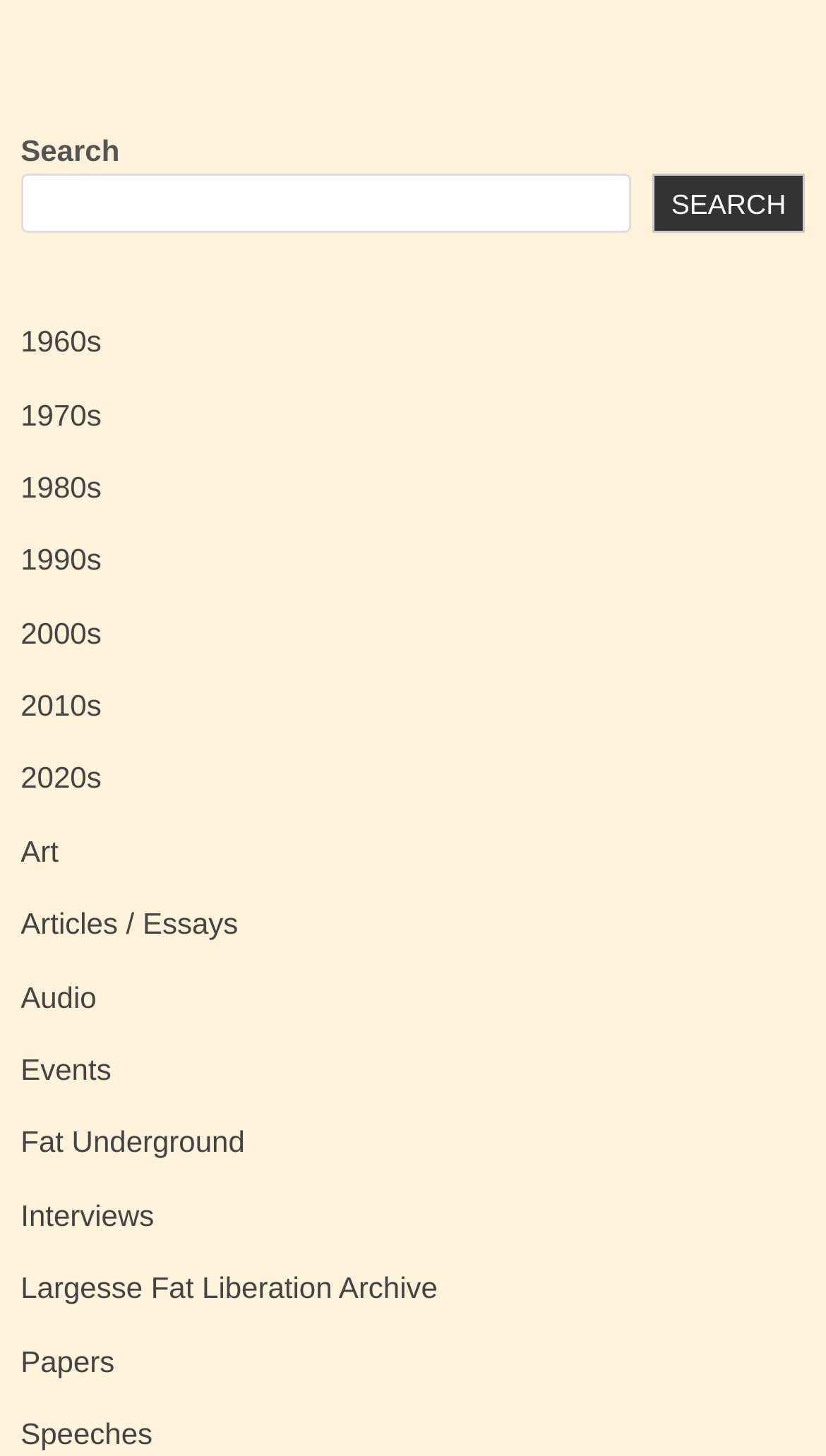Please provide a short answer using a single word or phrase for the question:
What is the text on the search button?

SEARCH